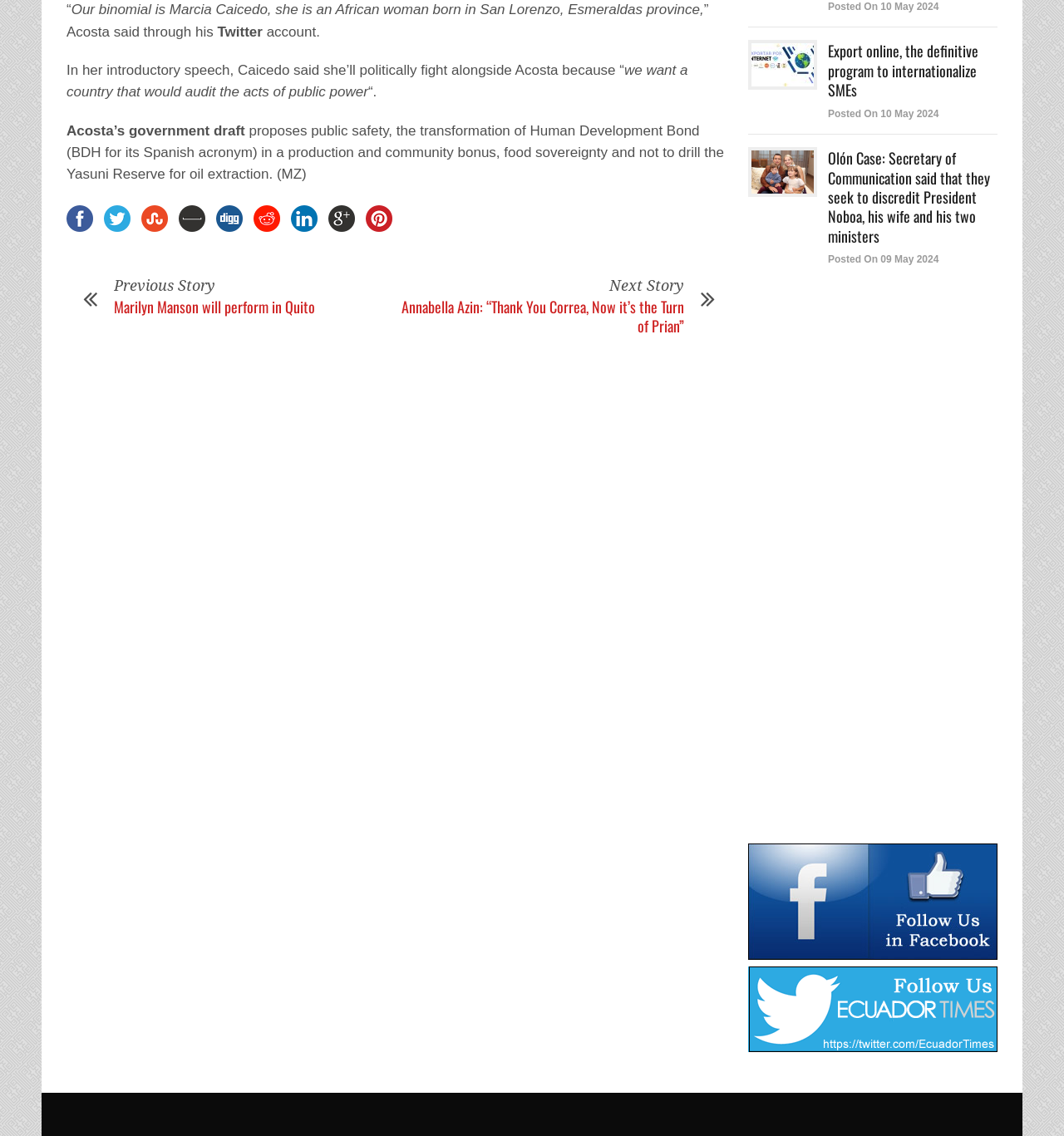Using the provided element description, identify the bounding box coordinates as (top-left x, top-left y, bottom-right x, bottom-right y). Ensure all values are between 0 and 1. Description: aria-label="Advertisement" name="aswift_1" title="Advertisement"

[0.703, 0.272, 0.938, 0.711]